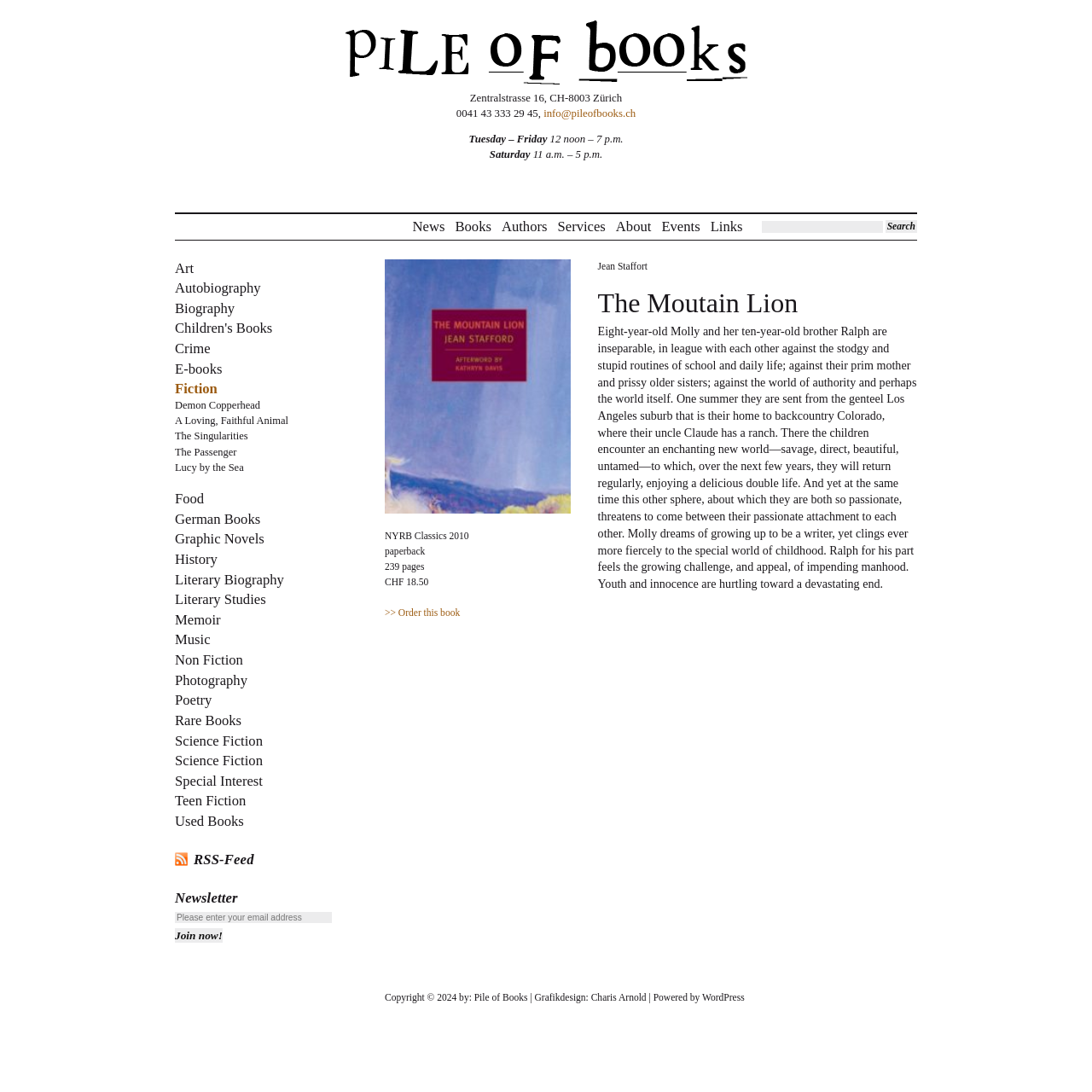Determine the bounding box coordinates of the UI element that matches the following description: "Fiction". The coordinates should be four float numbers between 0 and 1 in the format [left, top, right, bottom].

[0.16, 0.349, 0.199, 0.364]